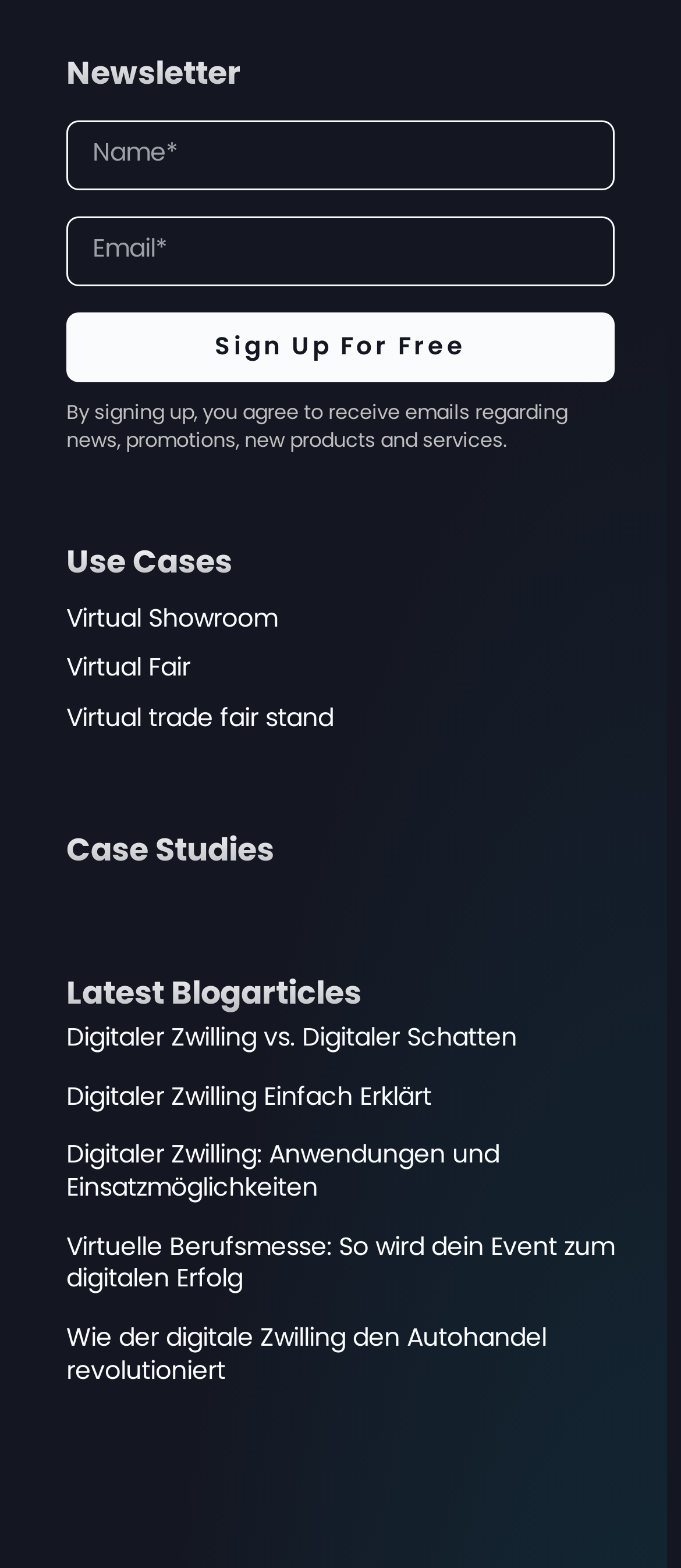Locate the bounding box coordinates of the clickable part needed for the task: "Read latest blog articles".

[0.097, 0.624, 0.531, 0.644]